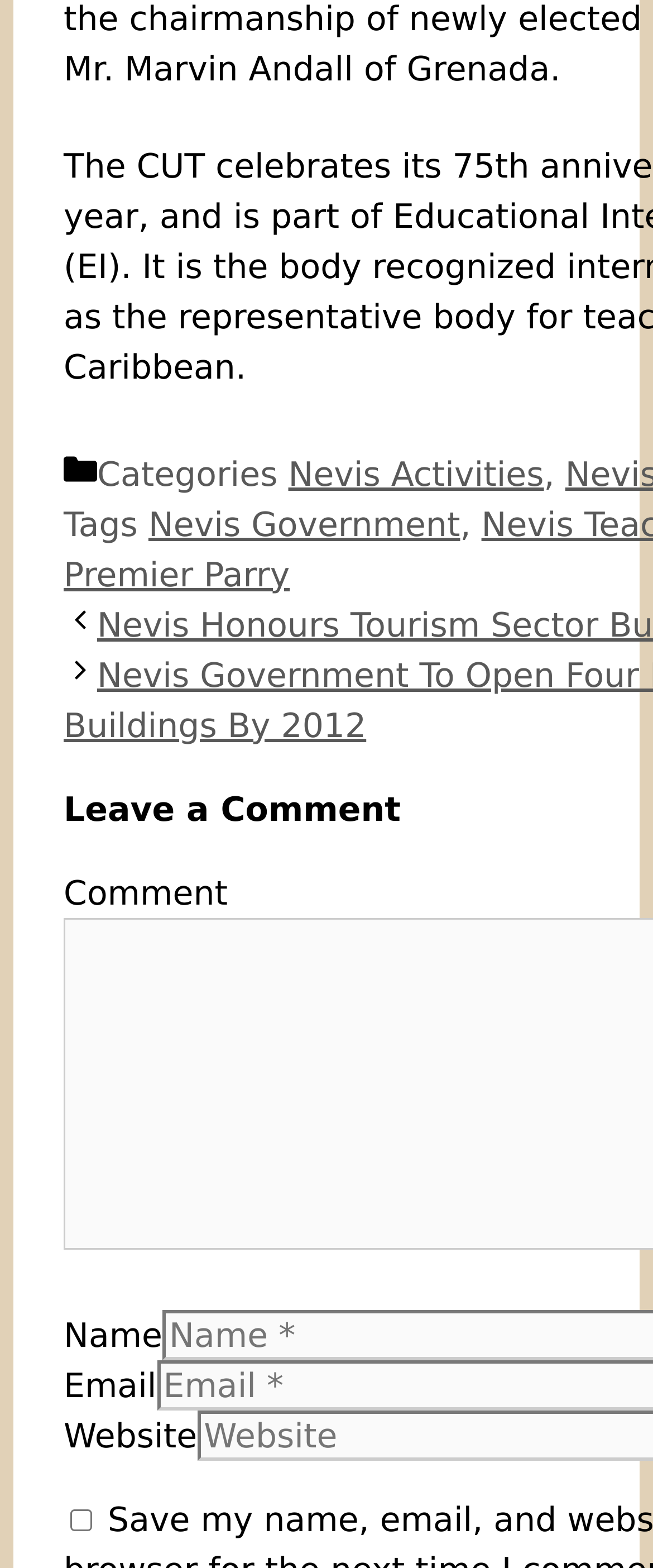Please answer the following question using a single word or phrase: 
What is the first category listed?

Nevis Activities